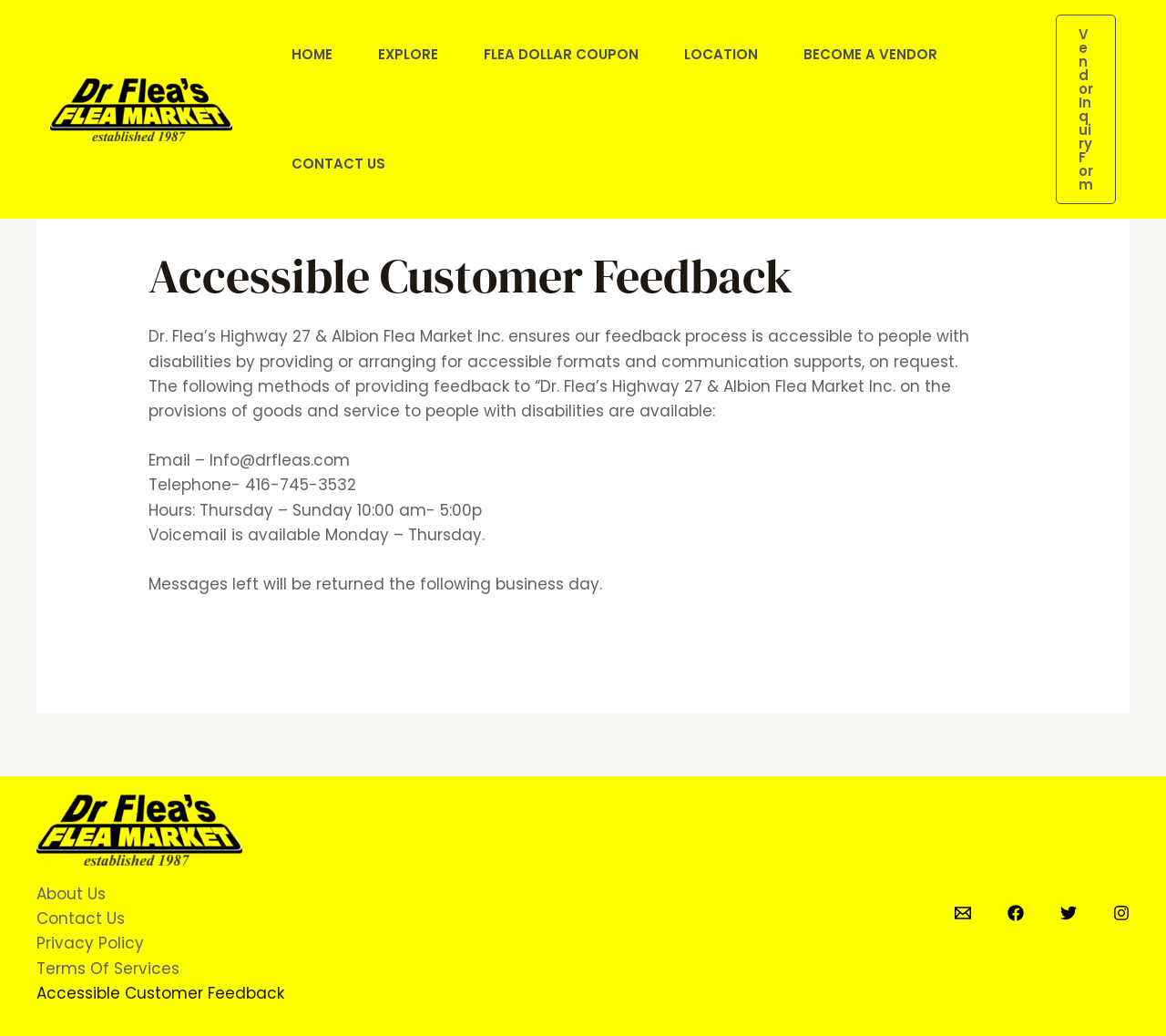Please identify the bounding box coordinates of the element on the webpage that should be clicked to follow this instruction: "Navigate to the HOME page". The bounding box coordinates should be given as four float numbers between 0 and 1, formatted as [left, top, right, bottom].

[0.23, 0.0, 0.305, 0.106]